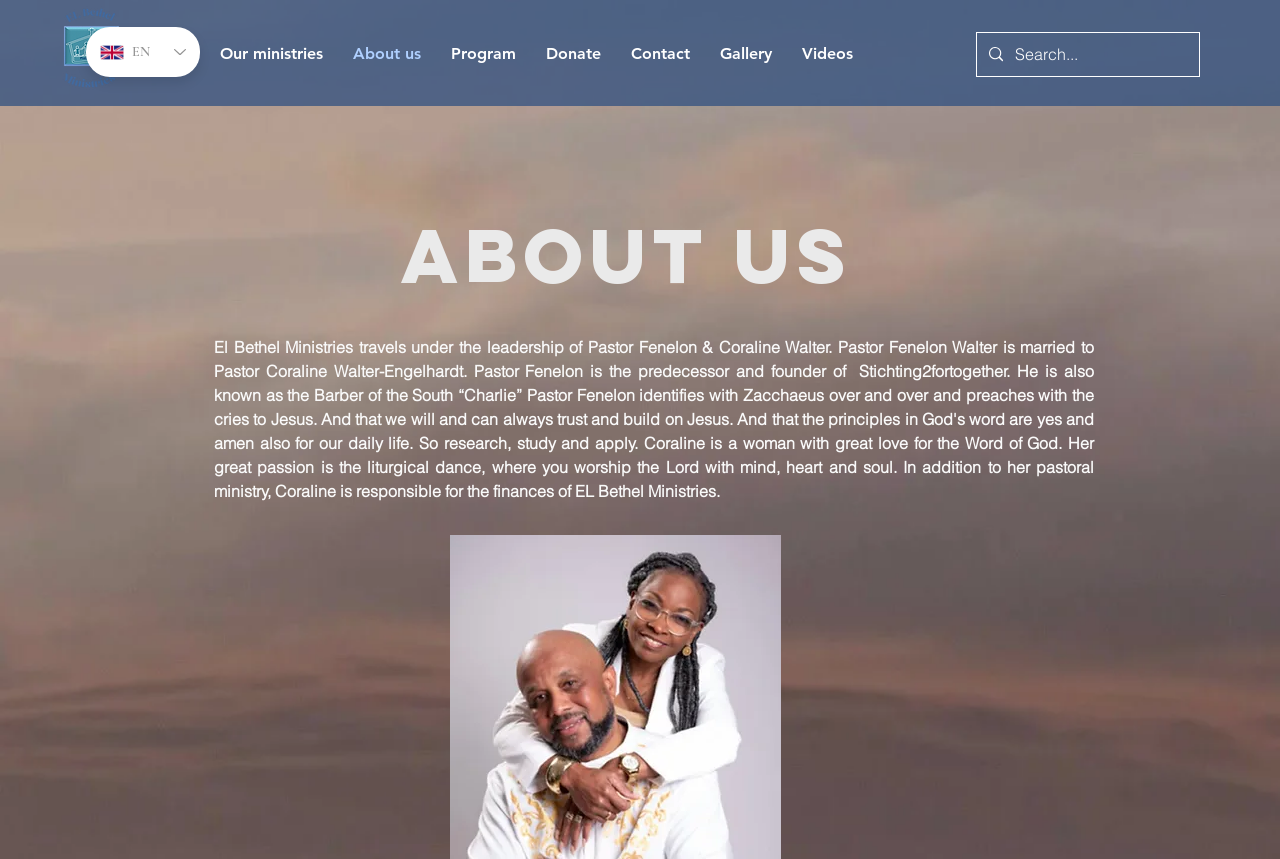Please respond to the question using a single word or phrase:
What is the selected language?

English